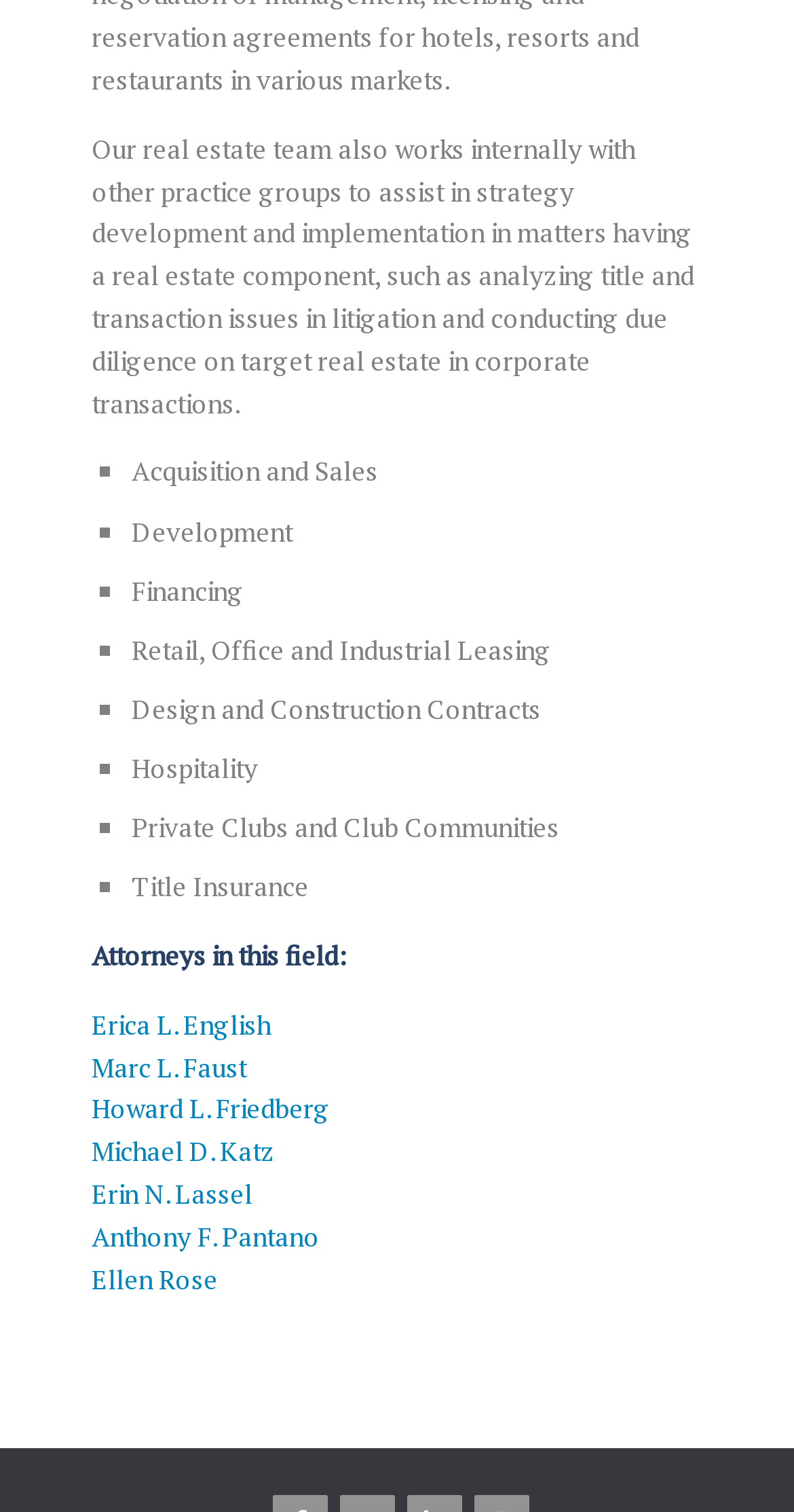What is the first service listed?
Based on the image content, provide your answer in one word or a short phrase.

Acquisition and Sales